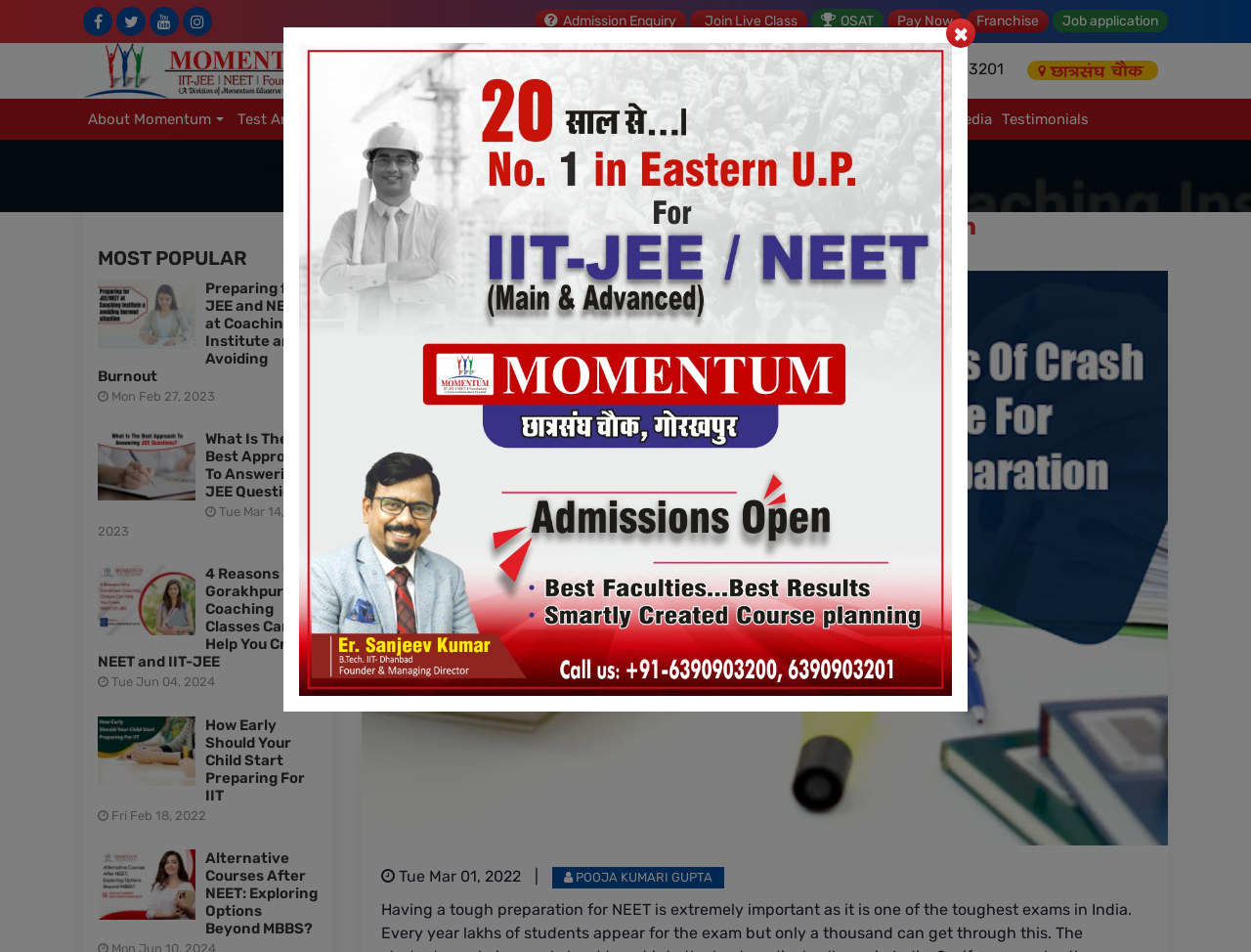Determine the main heading text of the webpage.

Advantages Of Crash Course For NEET Preparation